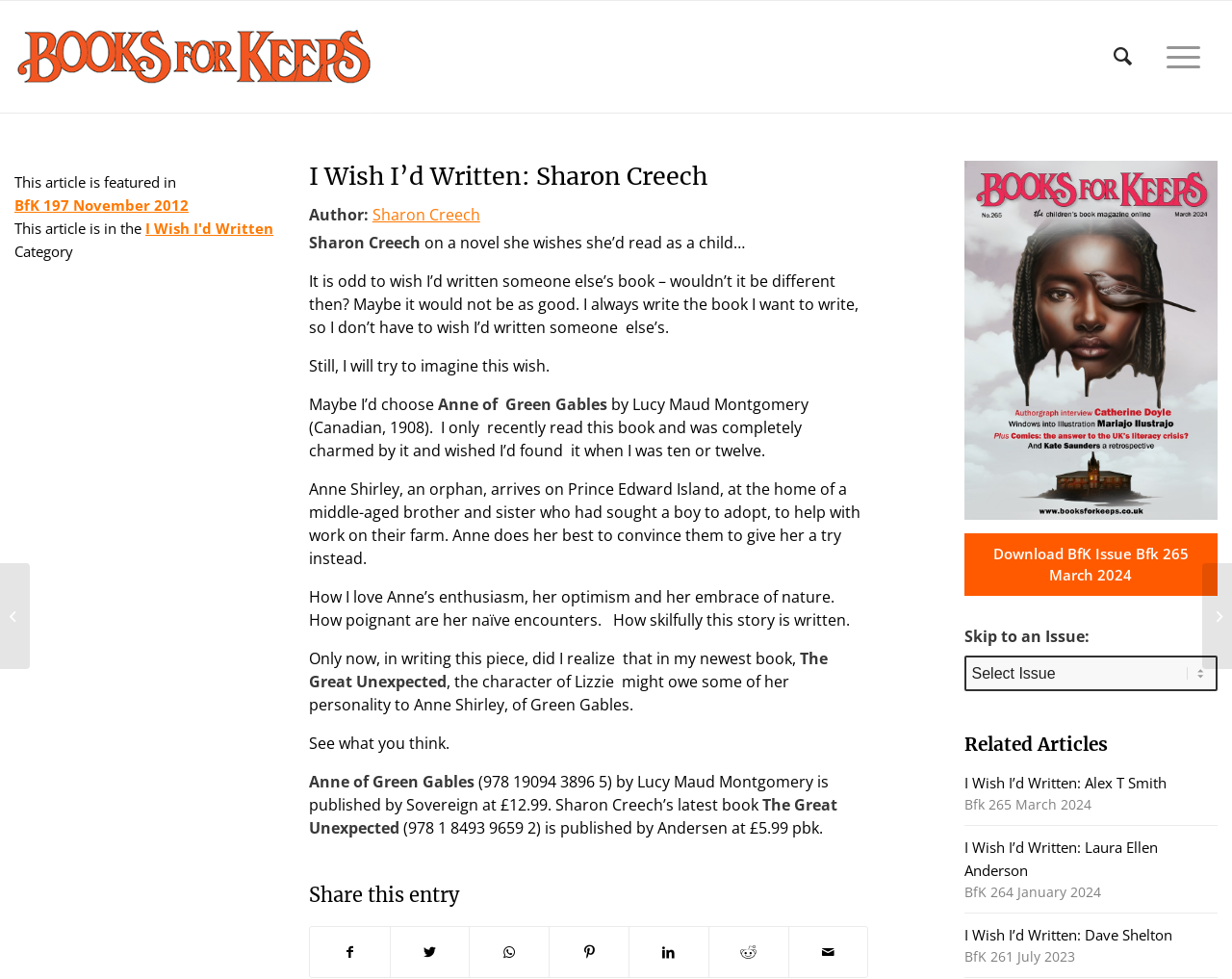Can you identify and provide the main heading of the webpage?

I Wish I’d Written: Sharon Creech